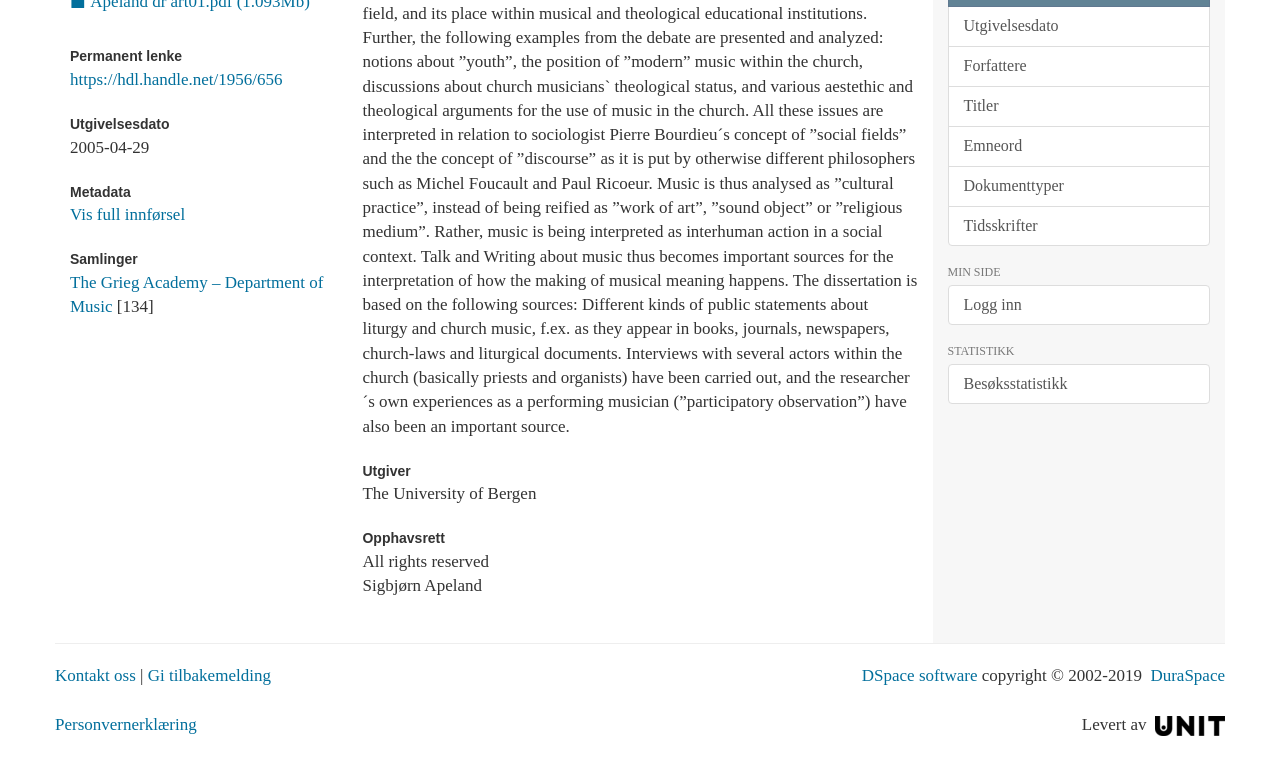Using the provided element description: "Besøksstatistikk", identify the bounding box coordinates. The coordinates should be four floats between 0 and 1 in the order [left, top, right, bottom].

[0.74, 0.471, 0.945, 0.524]